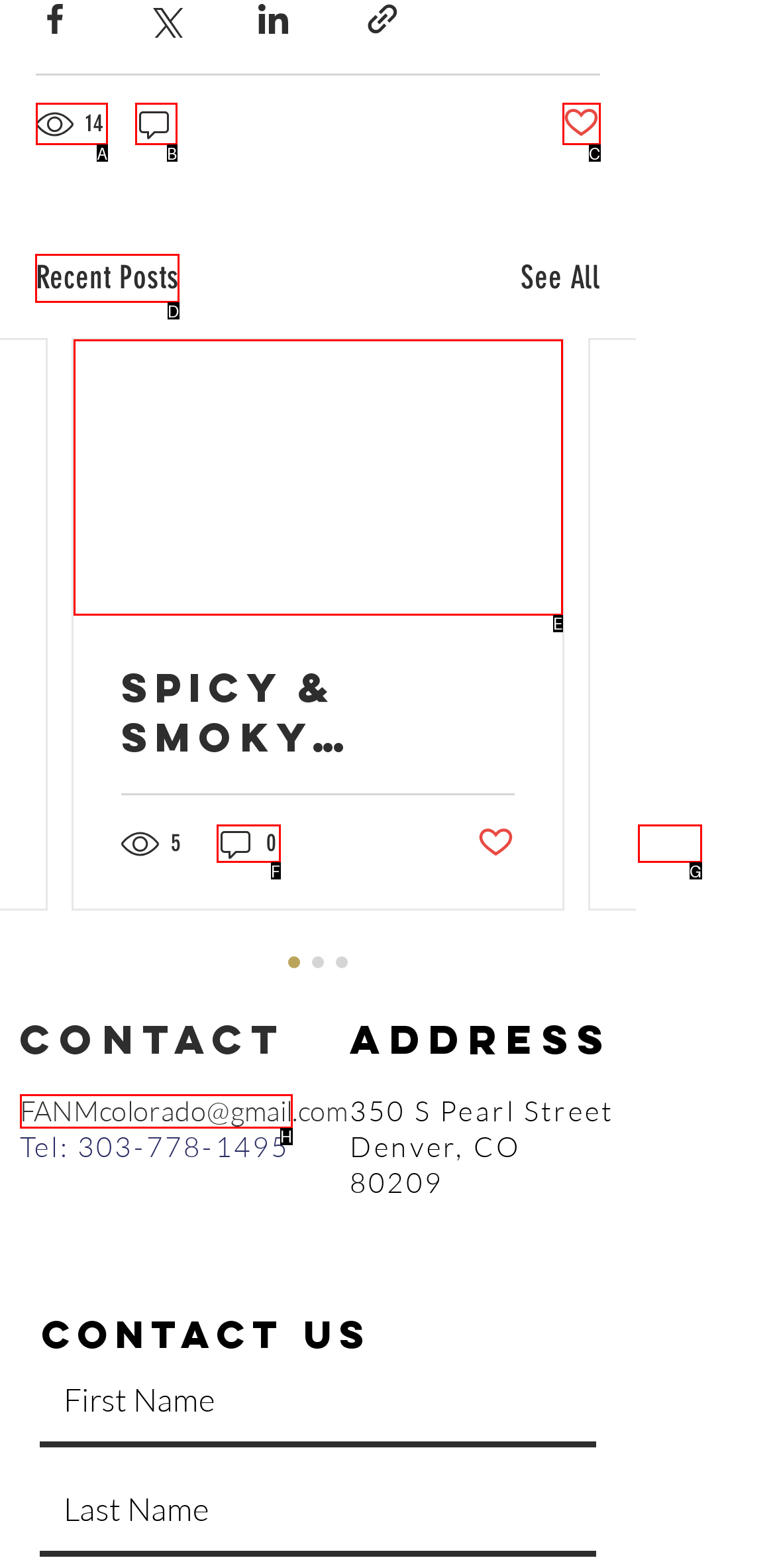Choose the HTML element you need to click to achieve the following task: View recent posts
Respond with the letter of the selected option from the given choices directly.

D